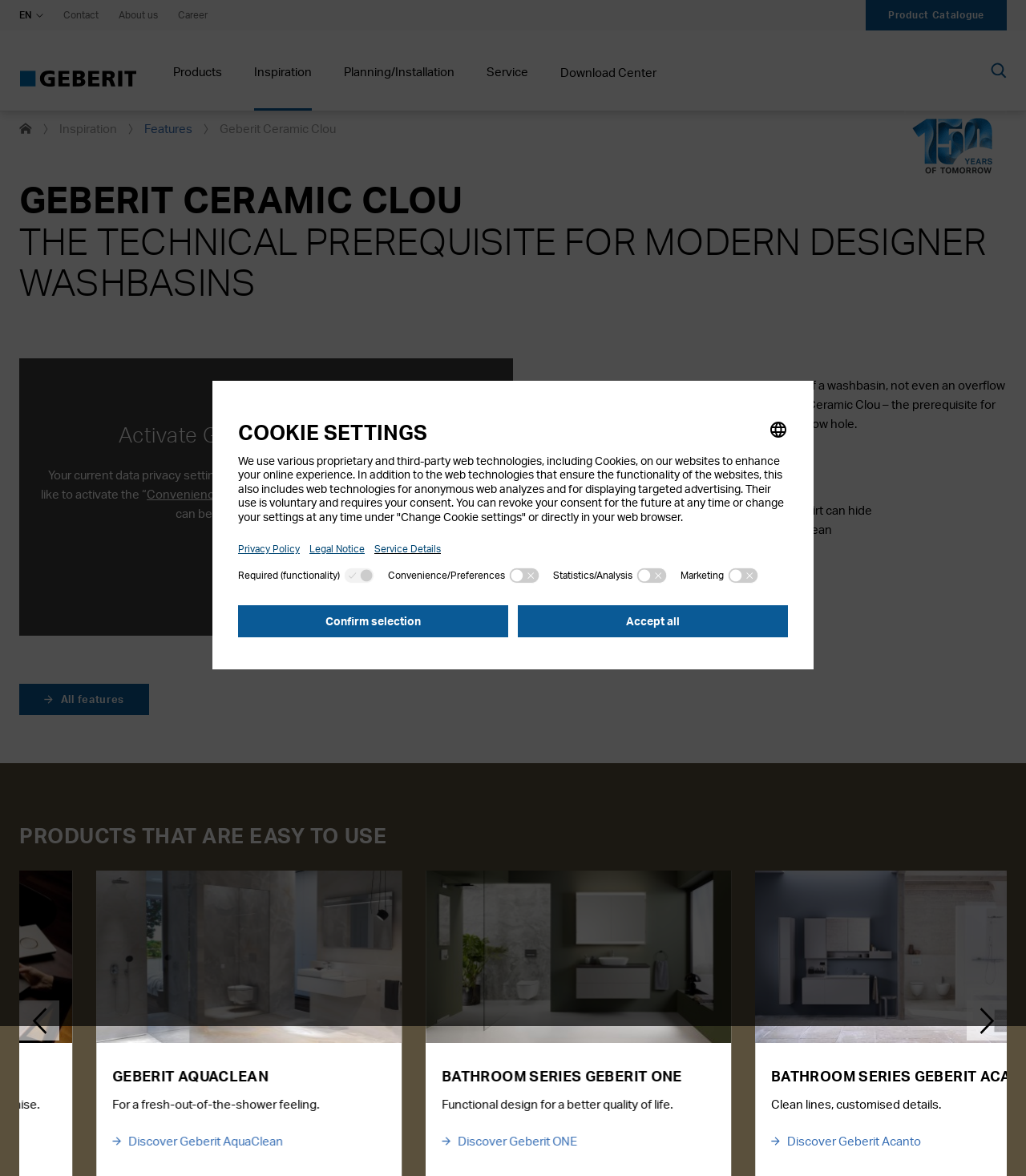What is the name of the bathroom series shown on the webpage?
Please provide a single word or phrase answer based on the image.

Geberit AquaClean, Geberit ONE, Geberit Acanto